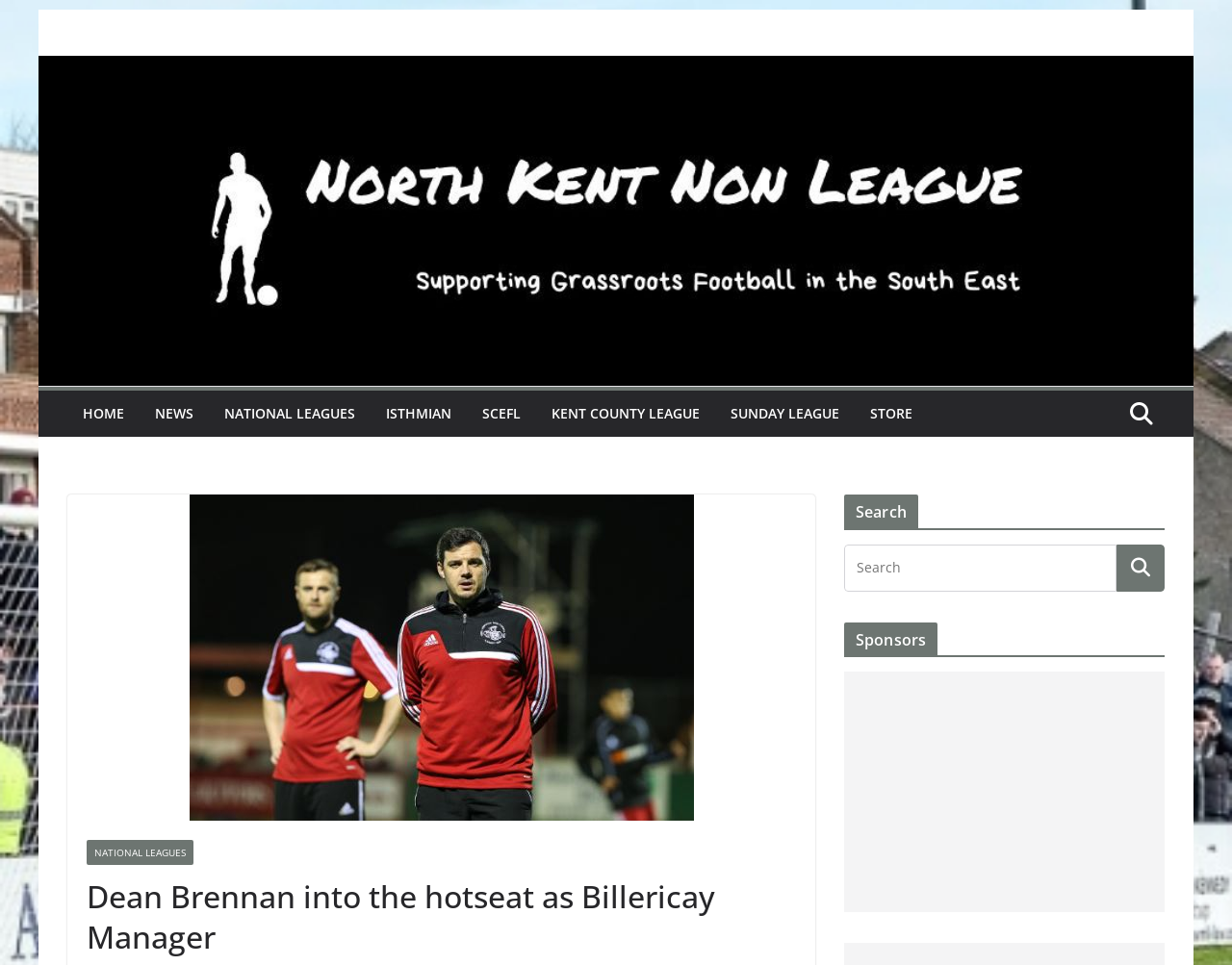Can you show the bounding box coordinates of the region to click on to complete the task described in the instruction: "Go to the 'STORE'"?

[0.706, 0.415, 0.741, 0.443]